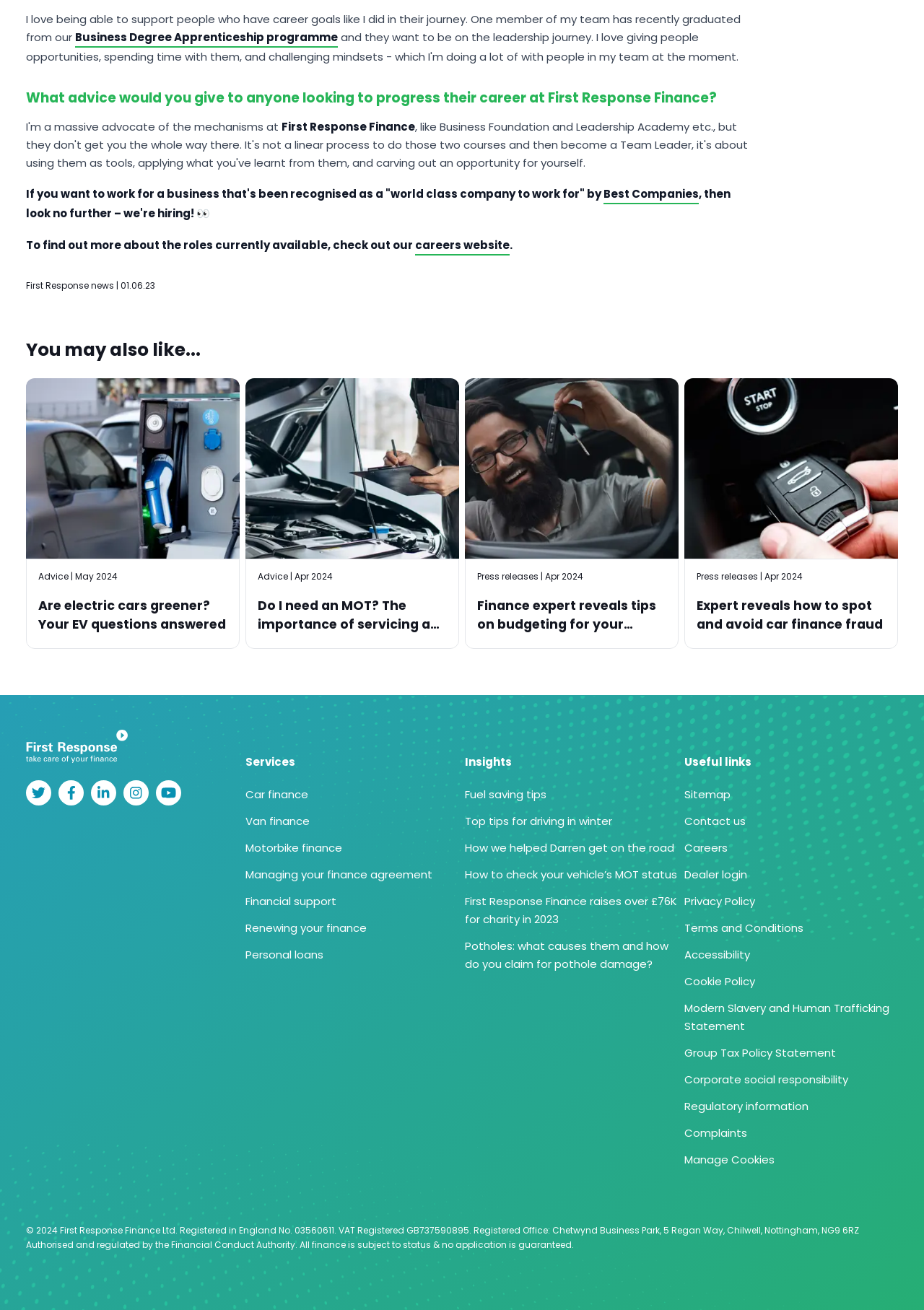Answer the question using only a single word or phrase: 
What is the date of the news article 'Finance expert reveals tips on budgeting for your dream car'?

Apr 2024